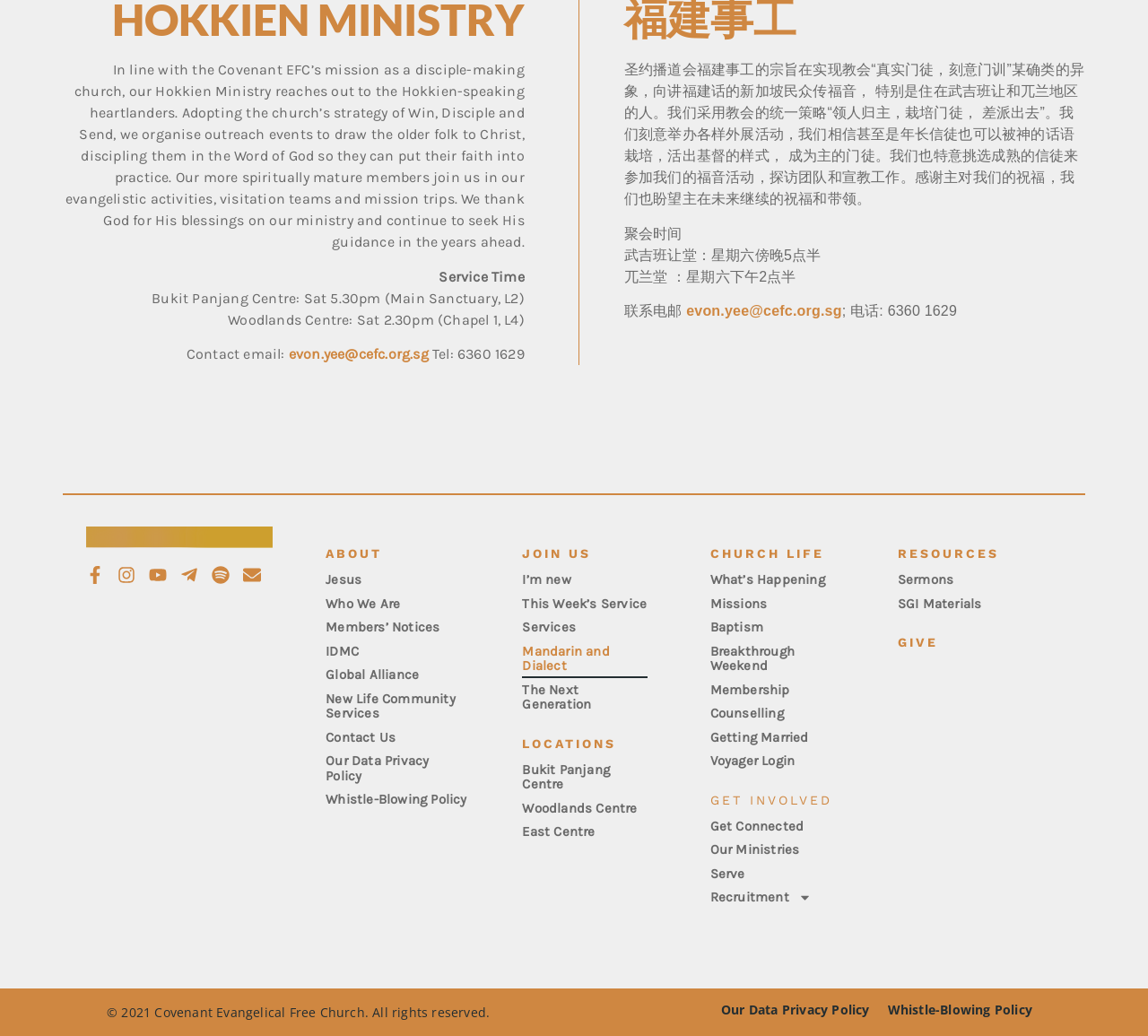Can you show the bounding box coordinates of the region to click on to complete the task described in the instruction: "Contact the church via email"?

[0.251, 0.333, 0.373, 0.35]